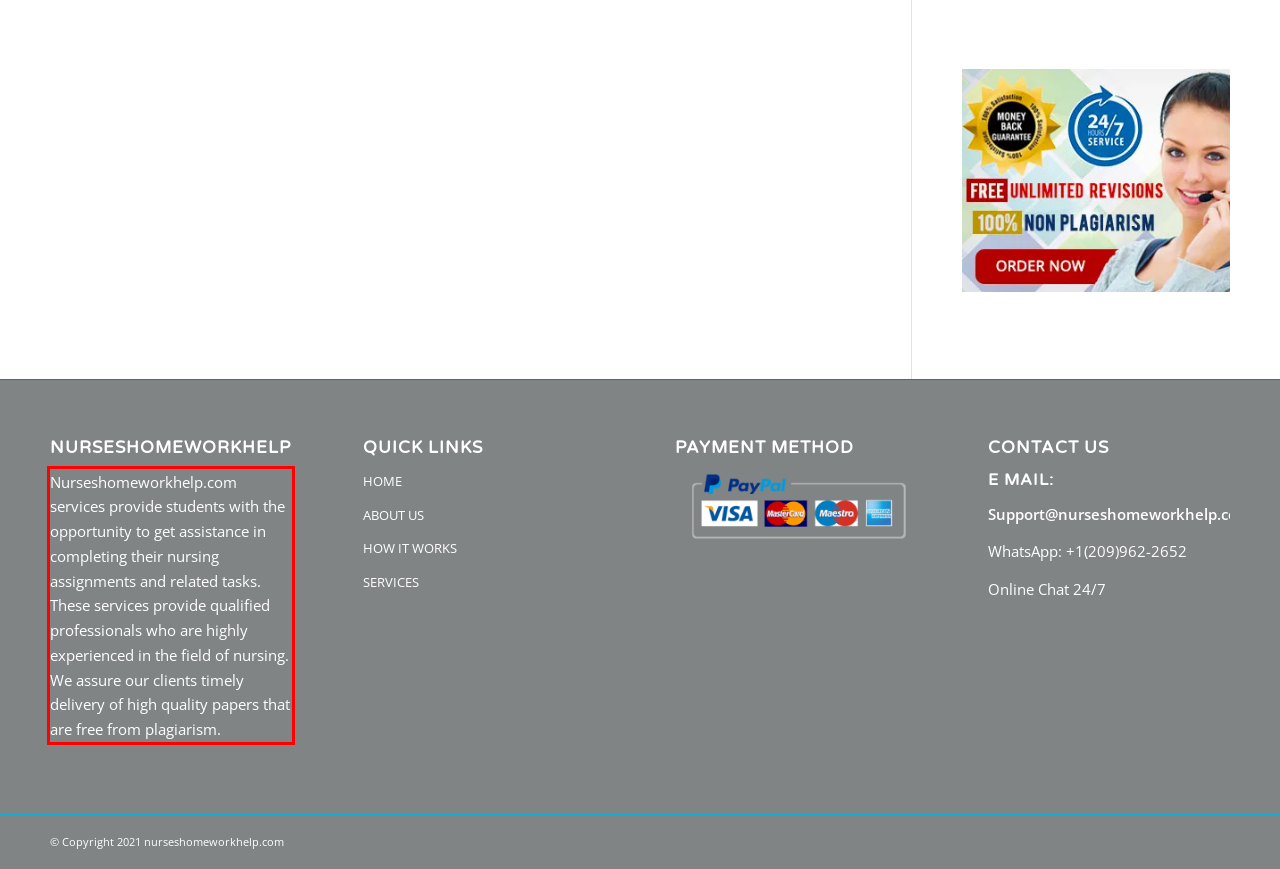Given a screenshot of a webpage containing a red rectangle bounding box, extract and provide the text content found within the red bounding box.

Nurseshomeworkhelp.com services provide students with the opportunity to get assistance in completing their nursing assignments and related tasks. These services provide qualified professionals who are highly experienced in the field of nursing. We assure our clients timely delivery of high quality papers that are free from plagiarism.